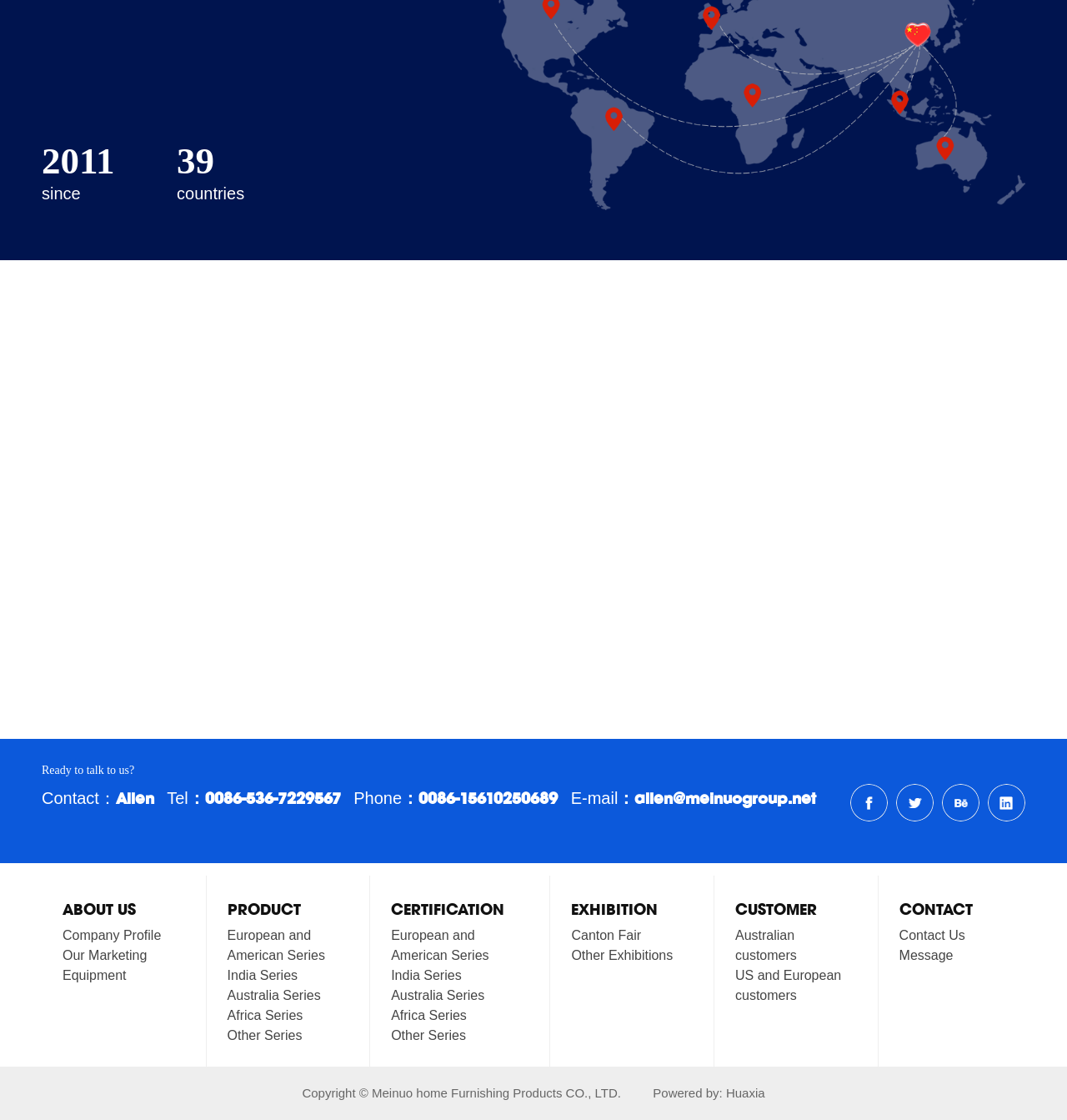Can you specify the bounding box coordinates of the area that needs to be clicked to fulfill the following instruction: "Send a message via the CONTACT link"?

[0.843, 0.847, 0.893, 0.859]